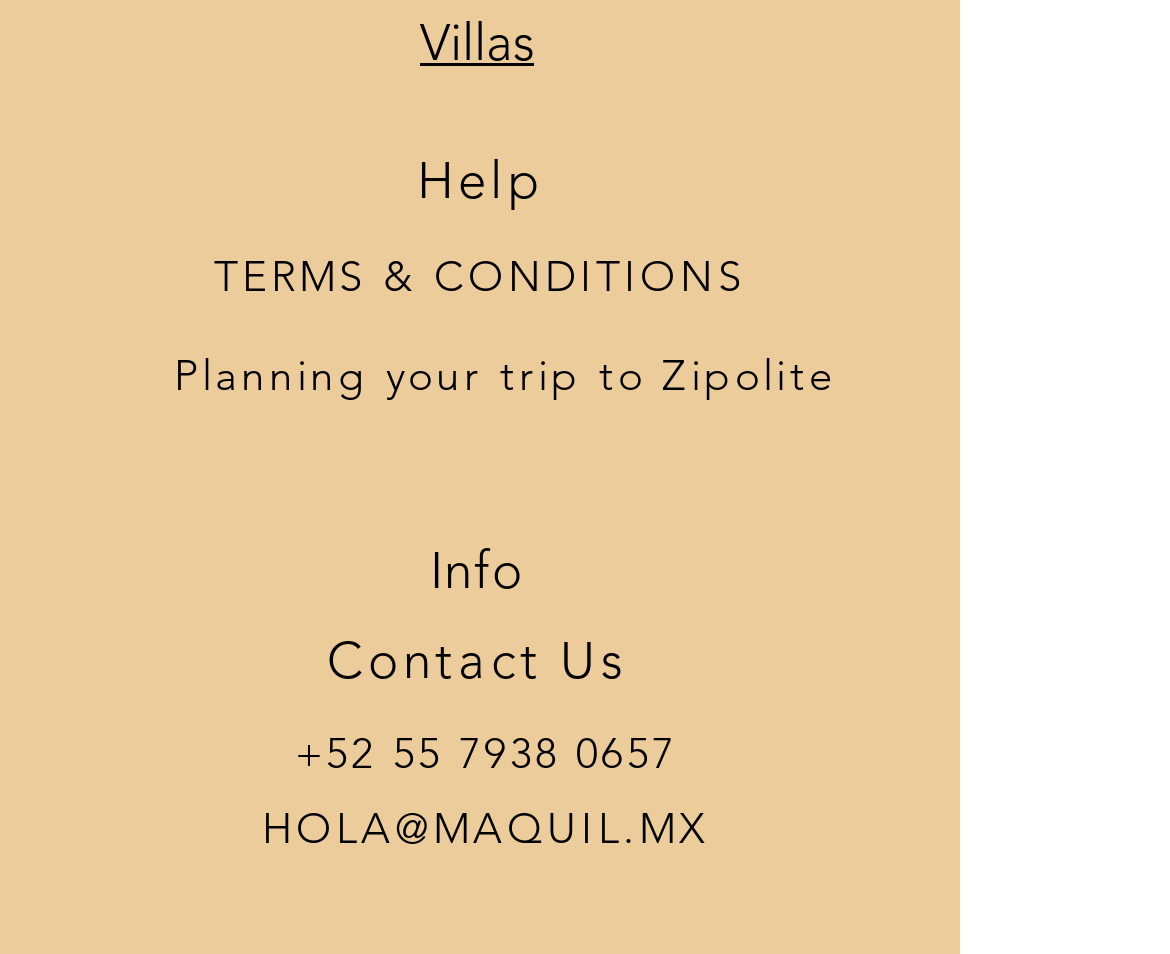Respond with a single word or phrase:
How many links are there on the webpage?

5